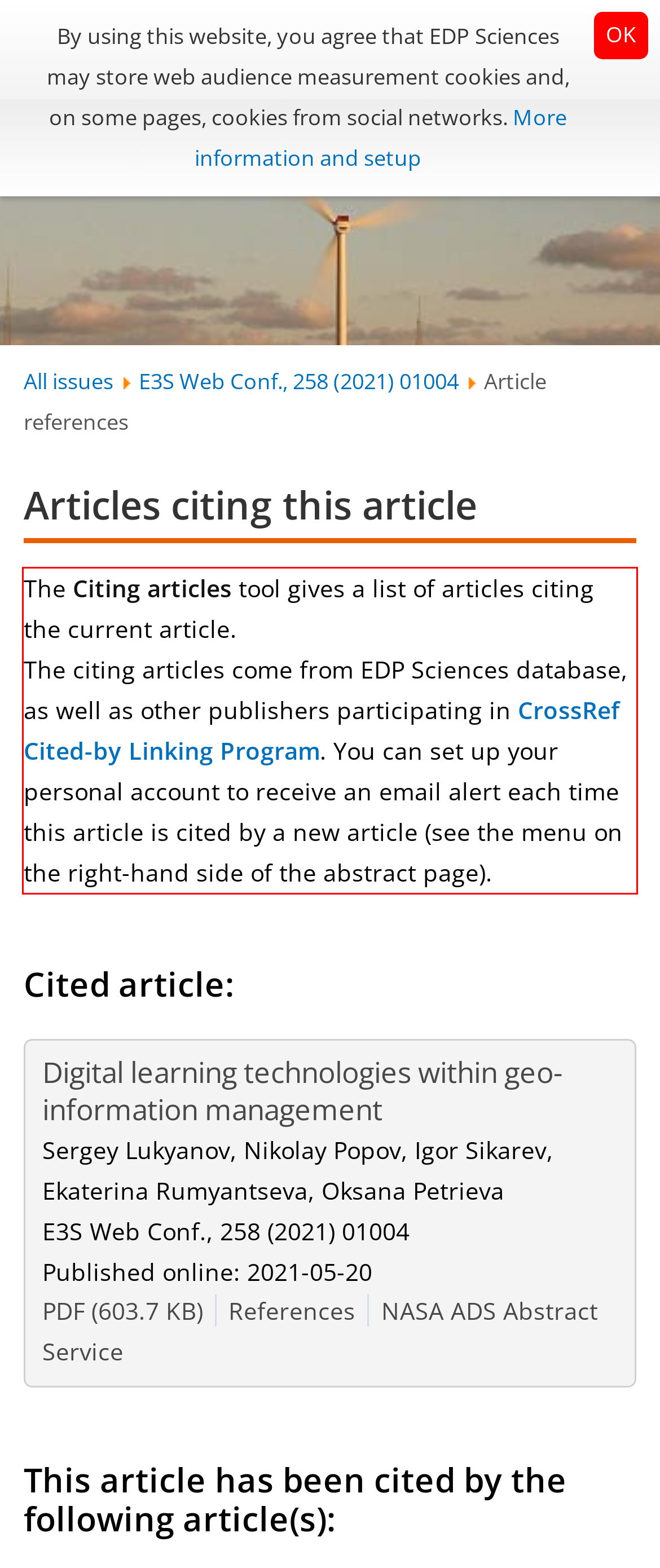You have a screenshot of a webpage with a red bounding box. Use OCR to generate the text contained within this red rectangle.

The Citing articles tool gives a list of articles citing the current article. The citing articles come from EDP Sciences database, as well as other publishers participating in CrossRef Cited-by Linking Program. You can set up your personal account to receive an email alert each time this article is cited by a new article (see the menu on the right-hand side of the abstract page).